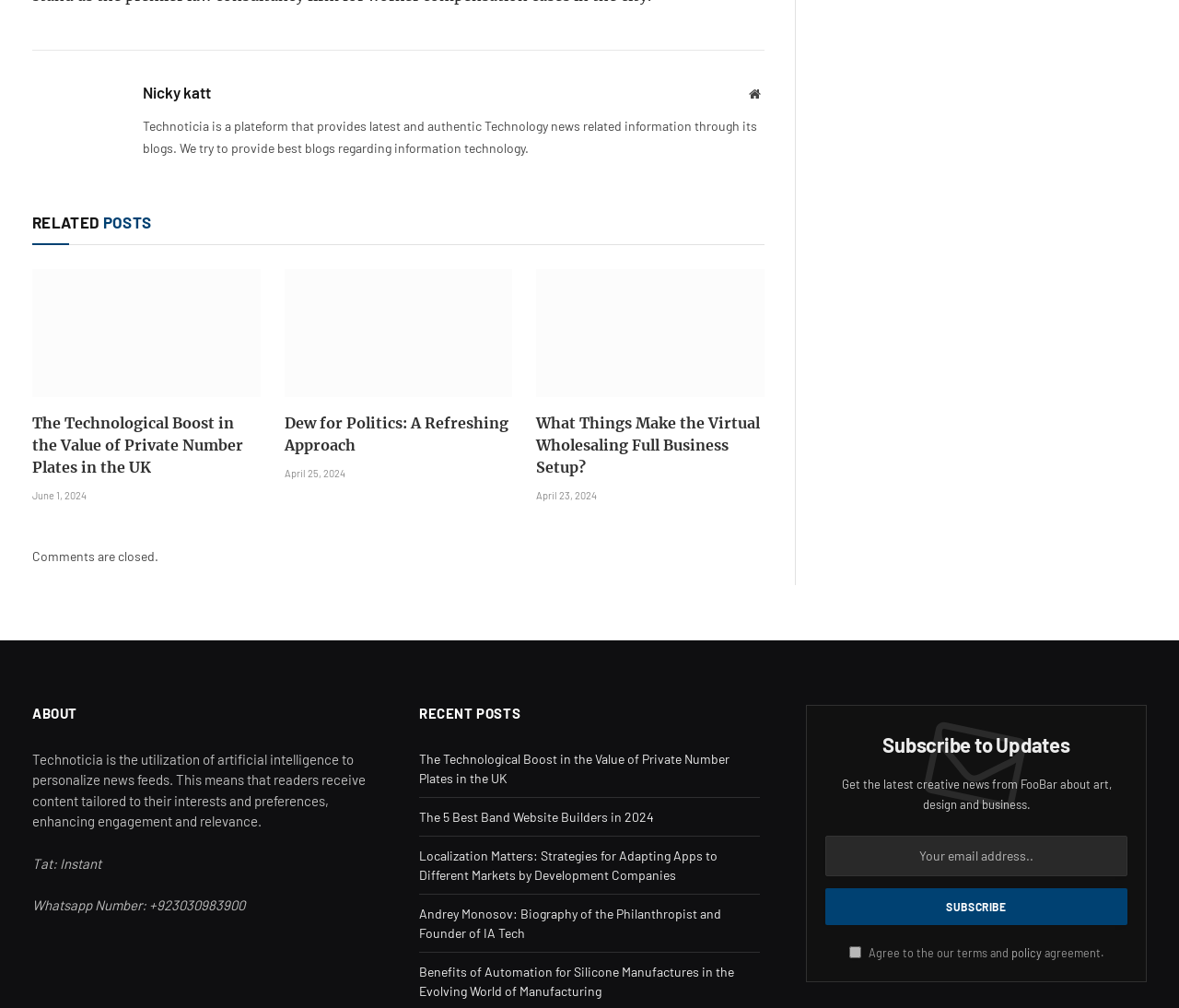Point out the bounding box coordinates of the section to click in order to follow this instruction: "Click on the 'Private Number' article".

[0.027, 0.267, 0.221, 0.394]